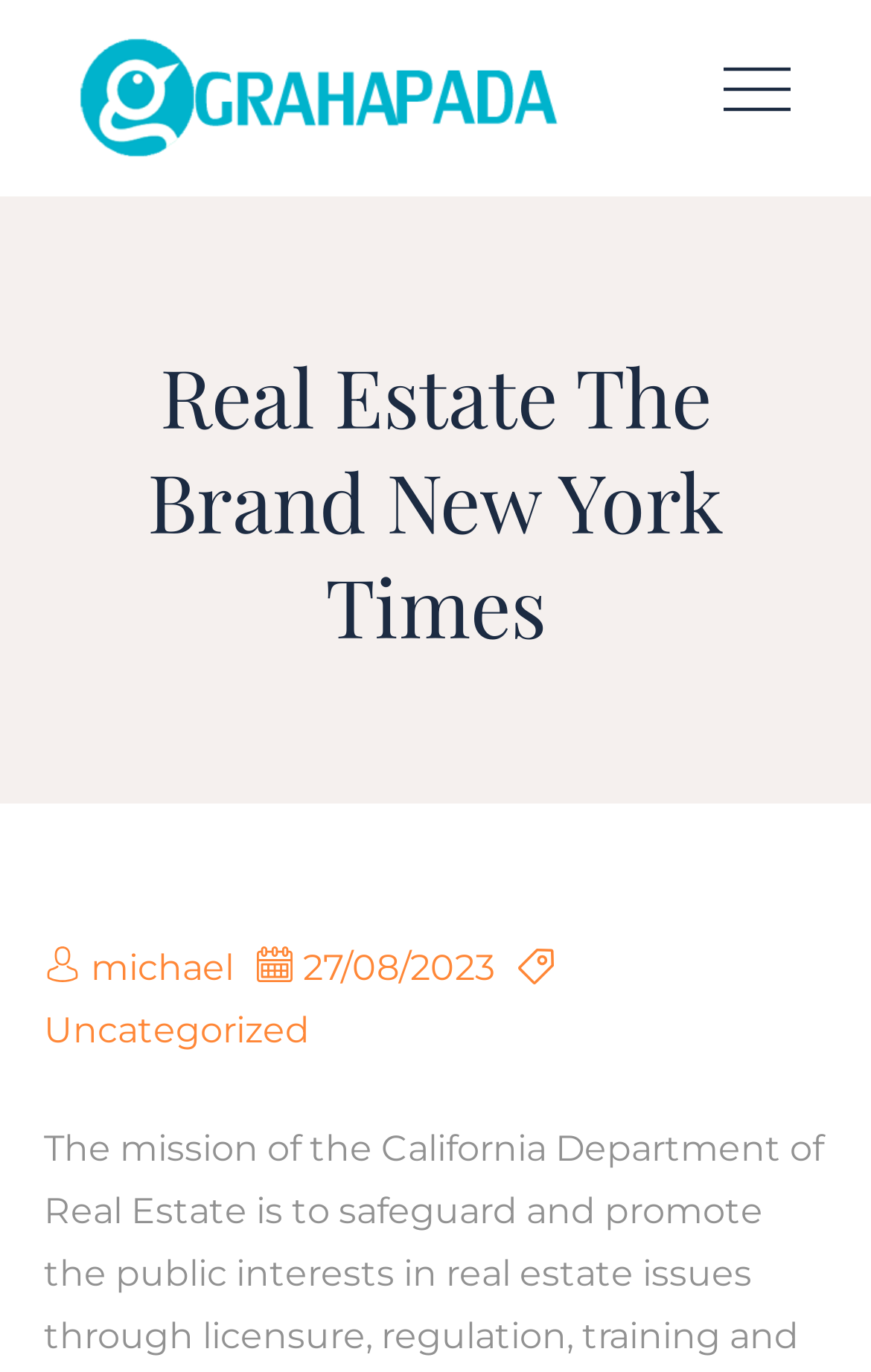Summarize the webpage comprehensively, mentioning all visible components.

The webpage is about Real Estate and is associated with The New York Times brand. At the top-left corner, there is a logo image with the text "GP" next to it, which is also a link. Below the logo, there is a main heading that reads "Real Estate The Brand New York Times". 

On the top-right side, there is a primary navigation menu with a button that can be expanded. The button has an image on it. 

The main content area has three links. The first link is to an author named "michael". The second link displays a date, "27/08/2023", and also contains a time element. The third link is categorized under "Uncategorized". These links are positioned vertically, with the author link at the top, followed by the date link, and then the category link.